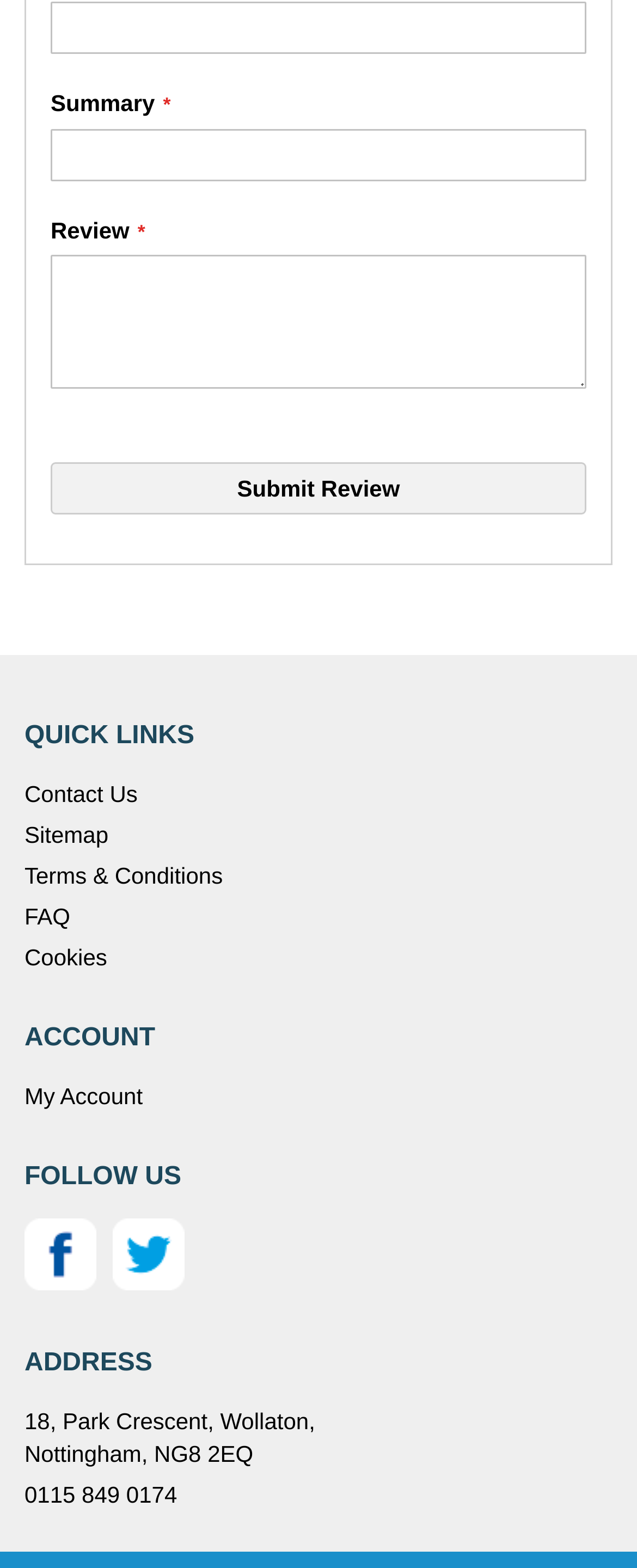Determine the coordinates of the bounding box for the clickable area needed to execute this instruction: "View Terms & Conditions".

[0.038, 0.081, 0.35, 0.098]